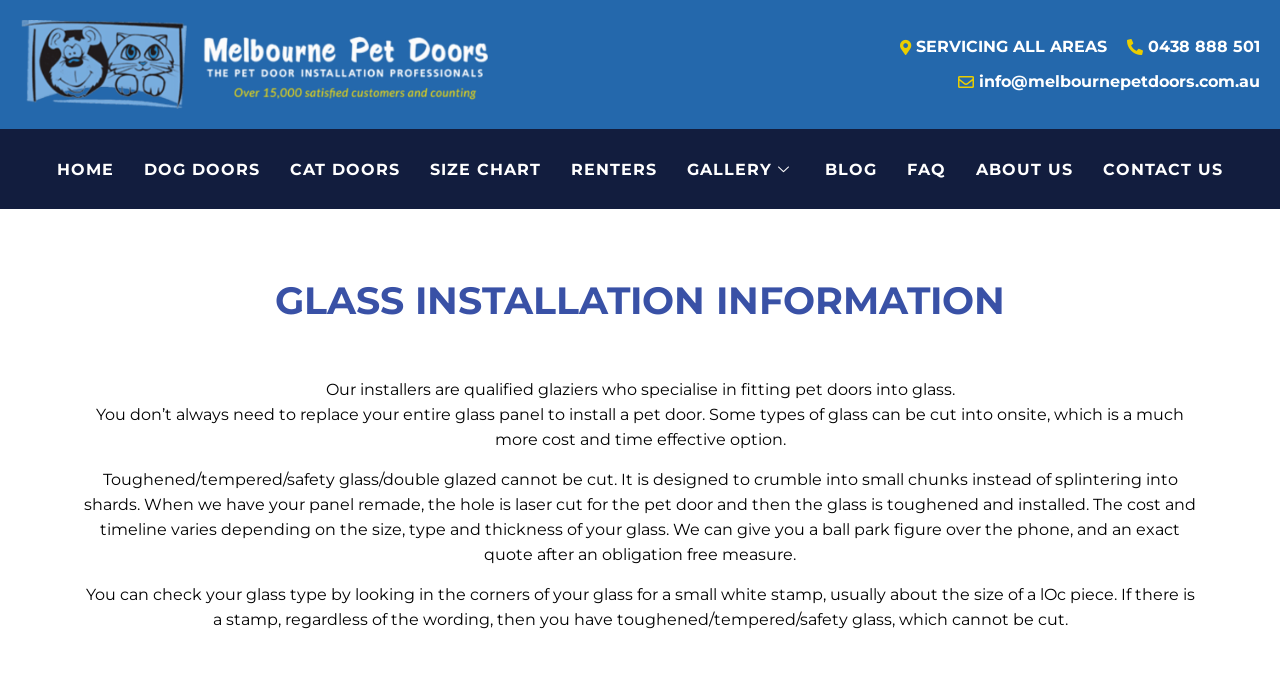Please provide a comprehensive answer to the question below using the information from the image: What is an alternative to replacing the entire glass panel?

According to the webpage, some types of glass can be cut onsite, which is a more cost and time effective option than replacing the entire glass panel, as stated in the second paragraph of the webpage.